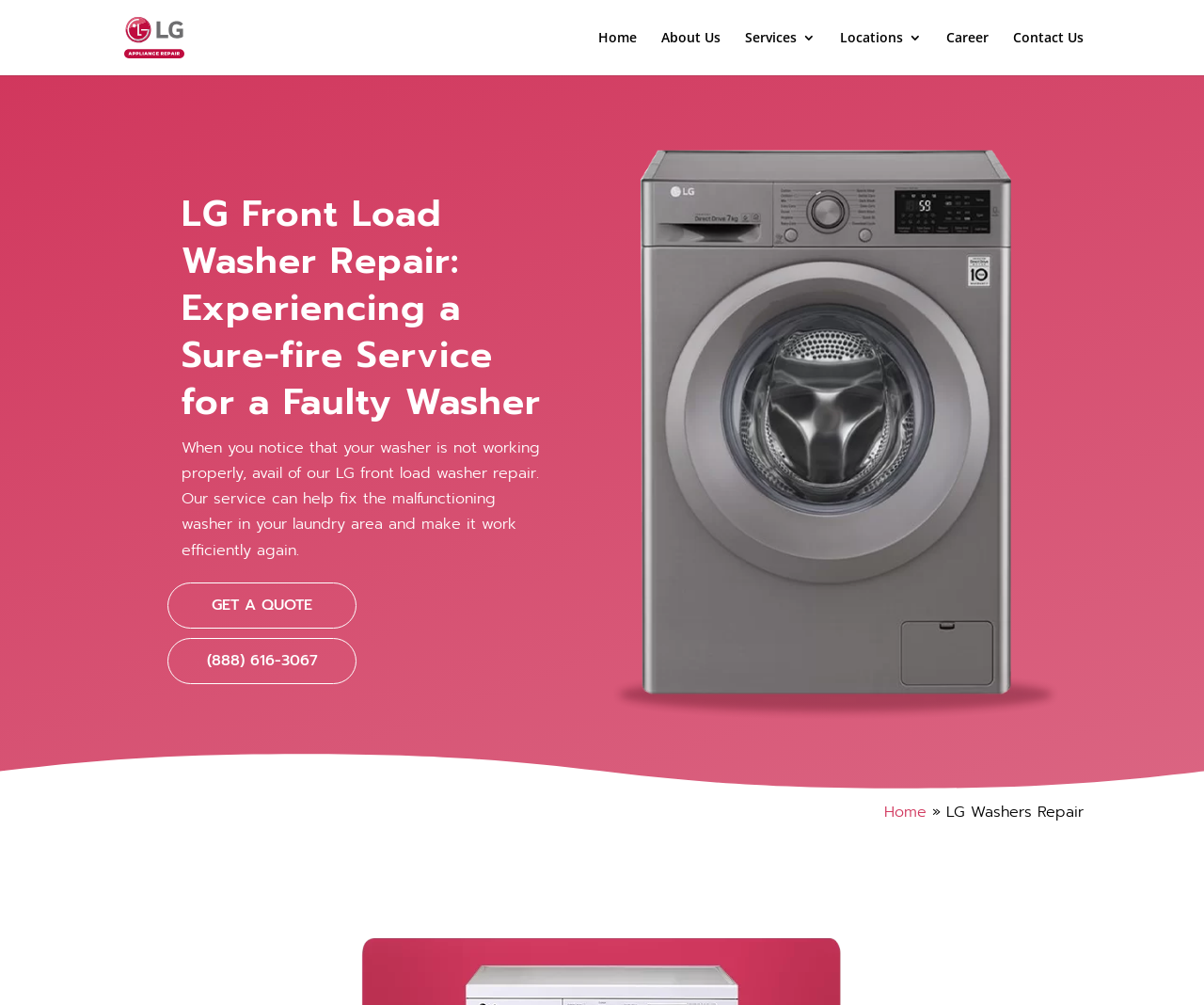Provide the bounding box coordinates of the HTML element this sentence describes: "About Us". The bounding box coordinates consist of four float numbers between 0 and 1, i.e., [left, top, right, bottom].

[0.549, 0.031, 0.598, 0.075]